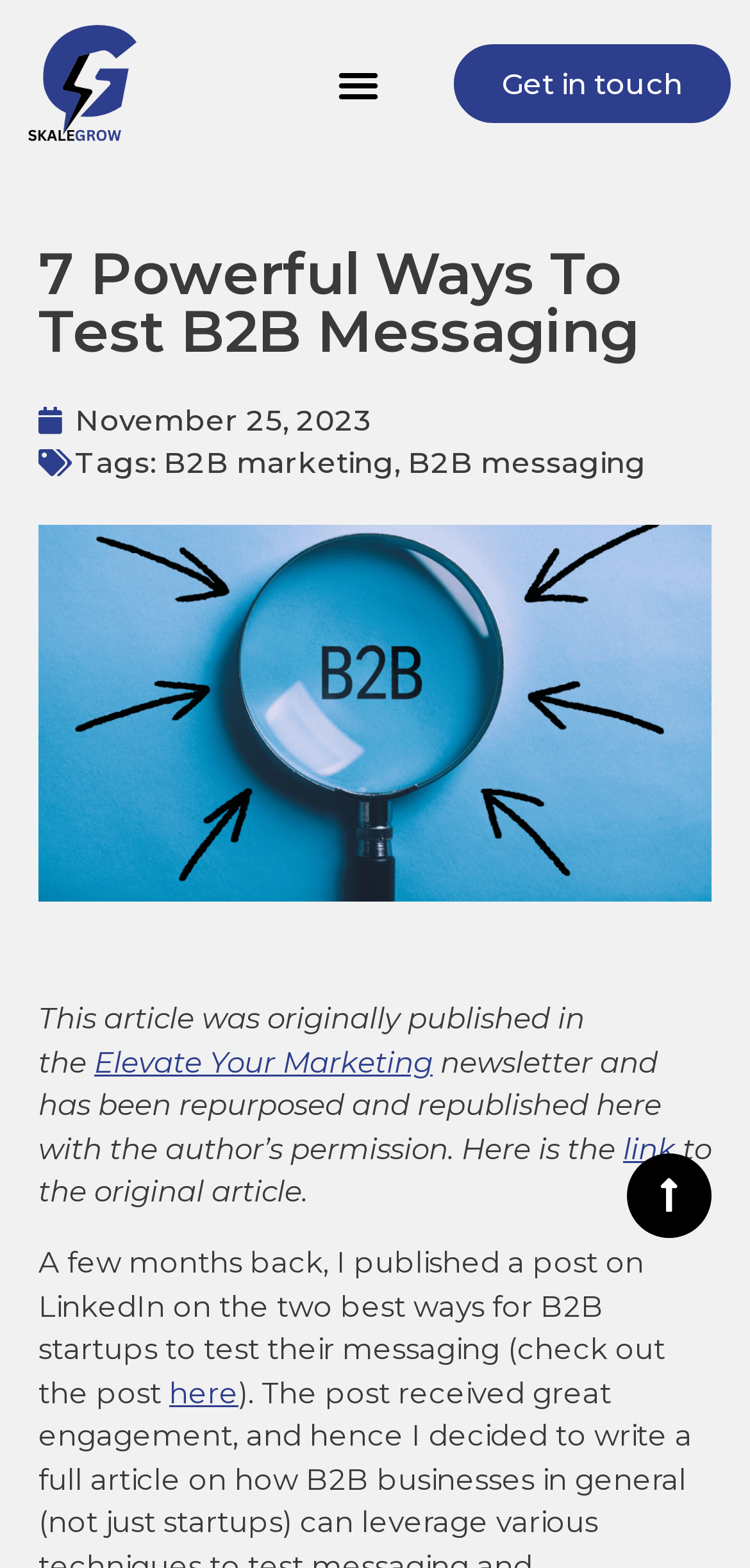Find the UI element described as: "B2B messaging" and predict its bounding box coordinates. Ensure the coordinates are four float numbers between 0 and 1, [left, top, right, bottom].

[0.544, 0.283, 0.862, 0.307]